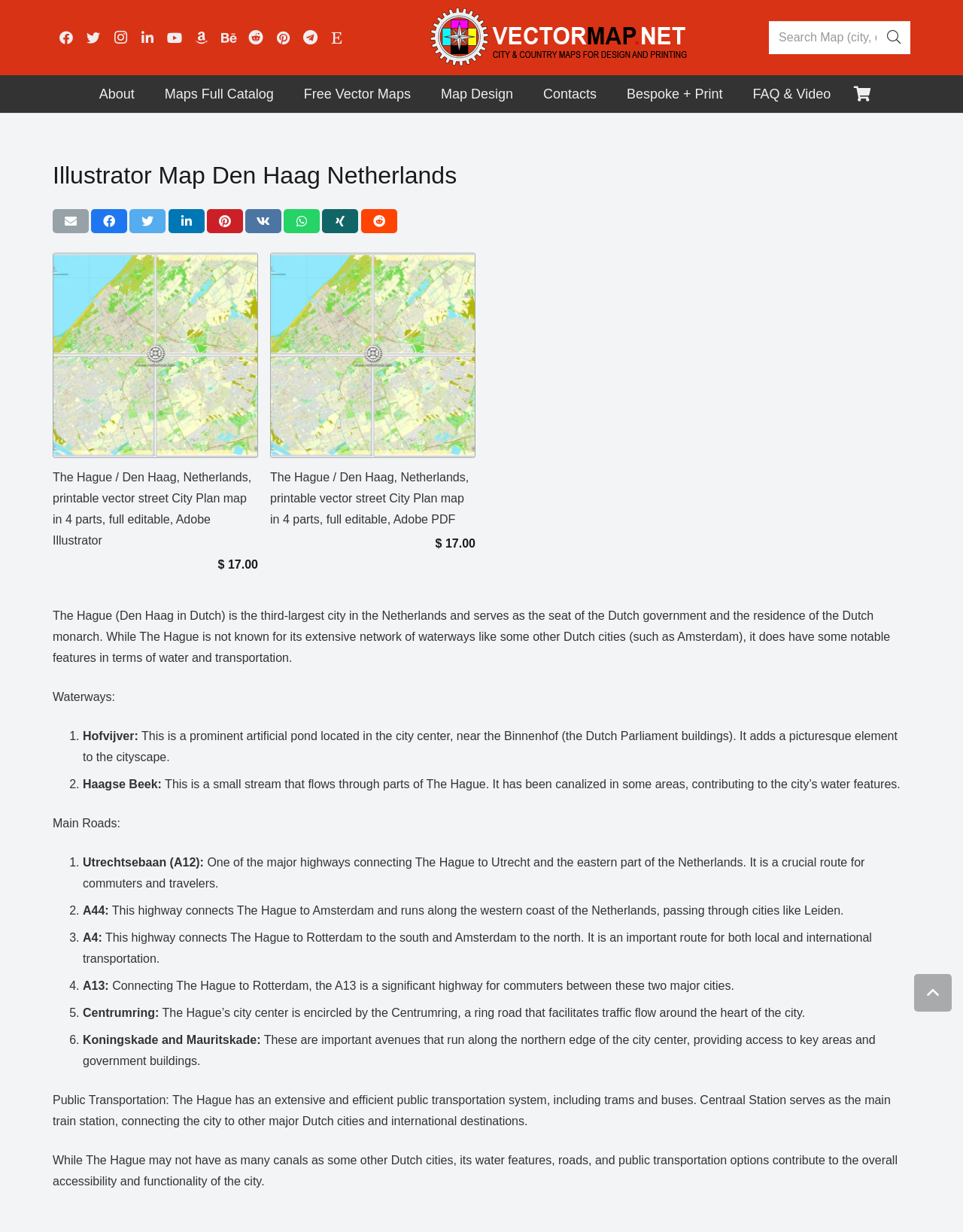What is the main train station in The Hague?
Can you provide a detailed and comprehensive answer to the question?

I determined the answer by reading the text on the webpage, which states 'Centraal Station serves as the main train station, connecting the city to other major Dutch cities and international destinations.'.